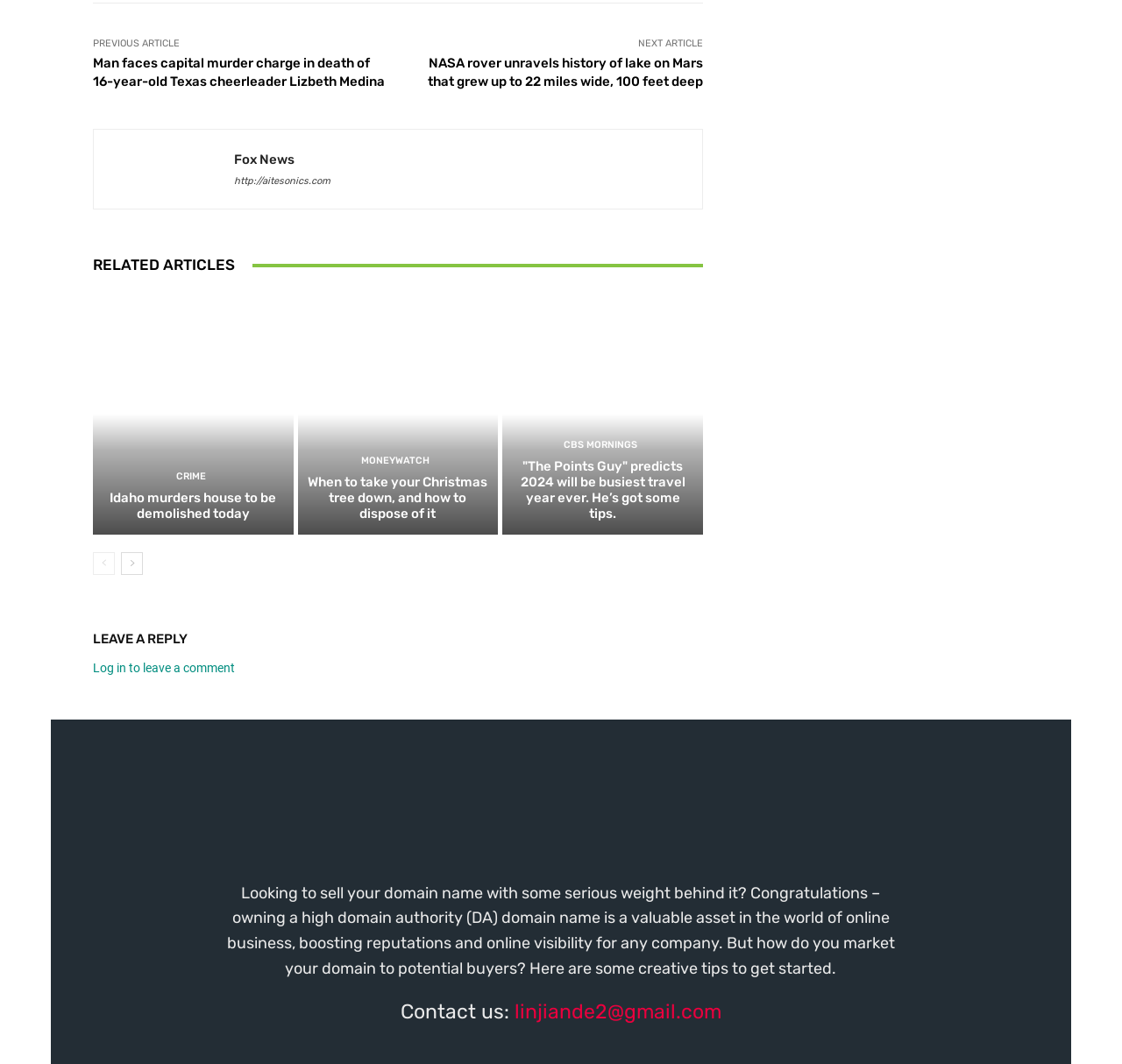What is the category of the article 'Idaho murders house to be demolished today'?
Use the image to answer the question with a single word or phrase.

CRIME